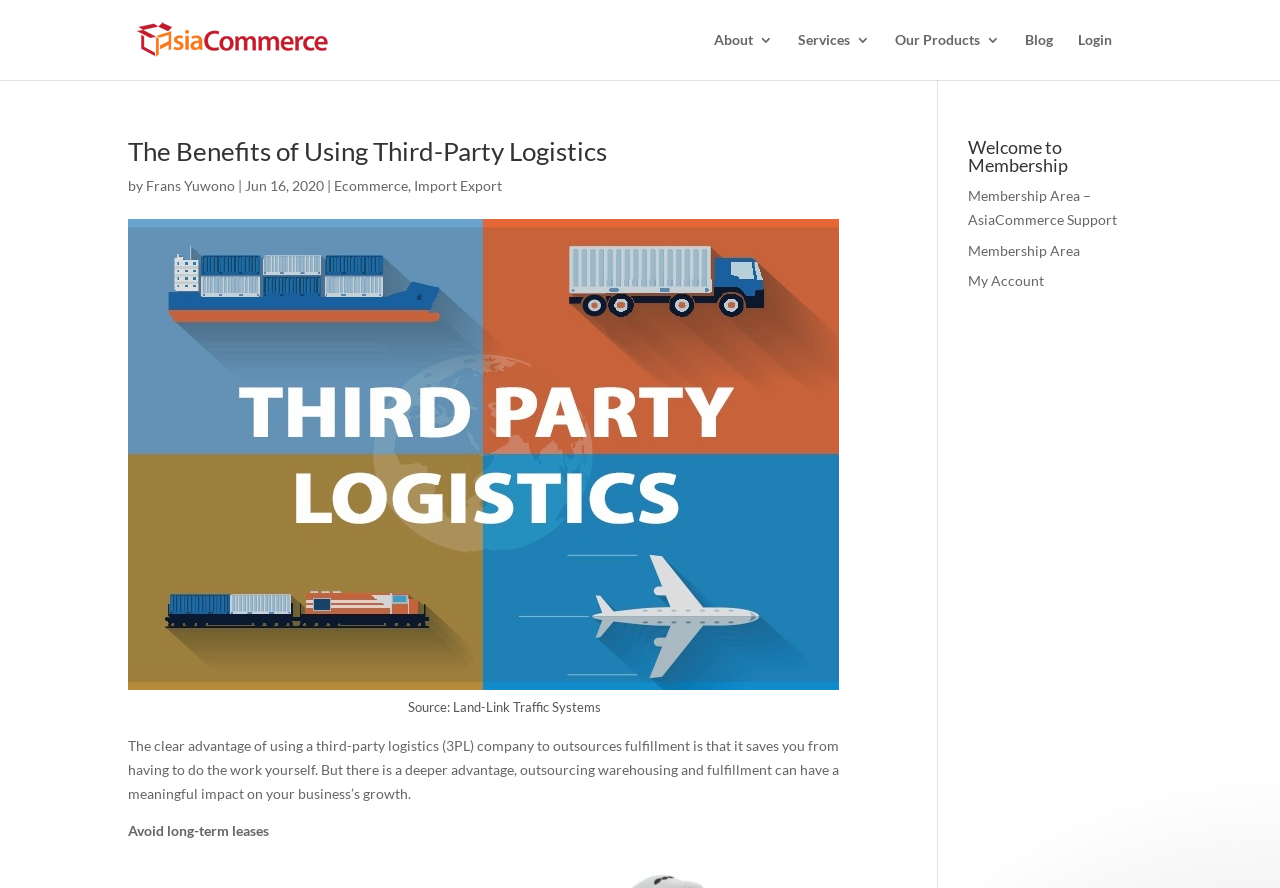What is the author of the main article?
Look at the image and answer the question using a single word or phrase.

Frans Yuwono